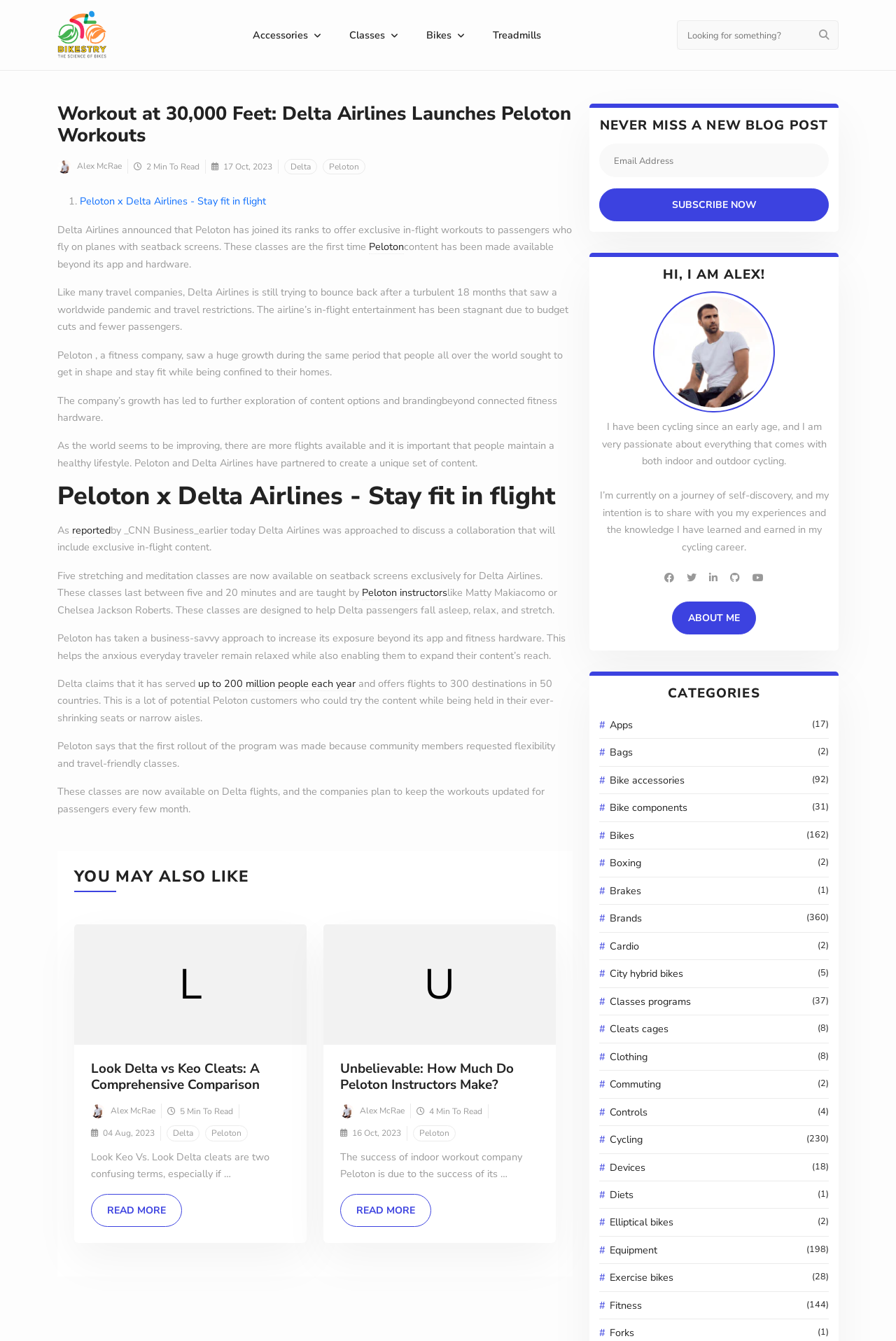Given the description "parent_node: Message", provide the bounding box coordinates of the corresponding UI element.

None